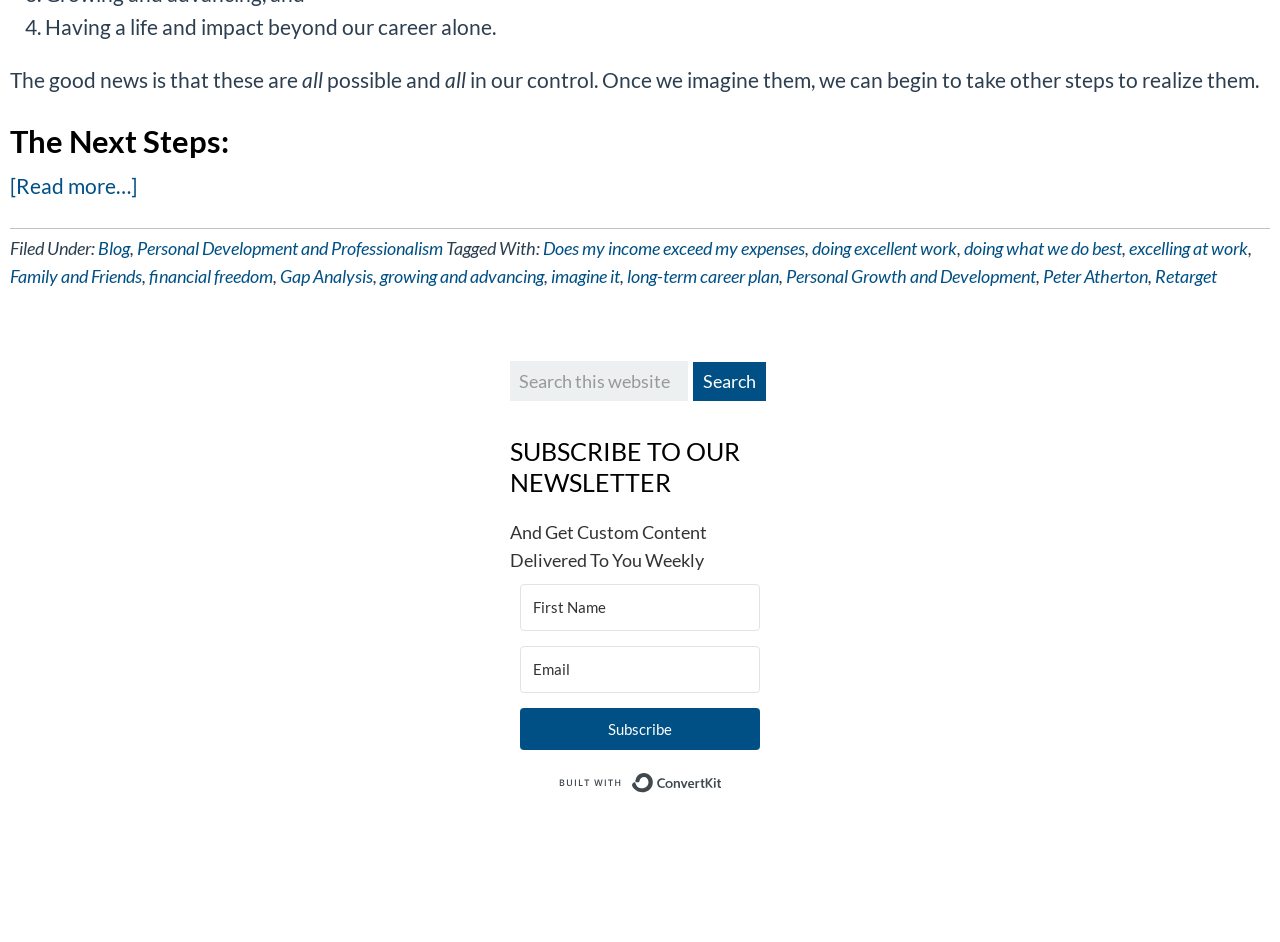Given the description: "parent_node: Search this website value="Search"", determine the bounding box coordinates of the UI element. The coordinates should be formatted as four float numbers between 0 and 1, [left, top, right, bottom].

[0.541, 0.384, 0.598, 0.425]